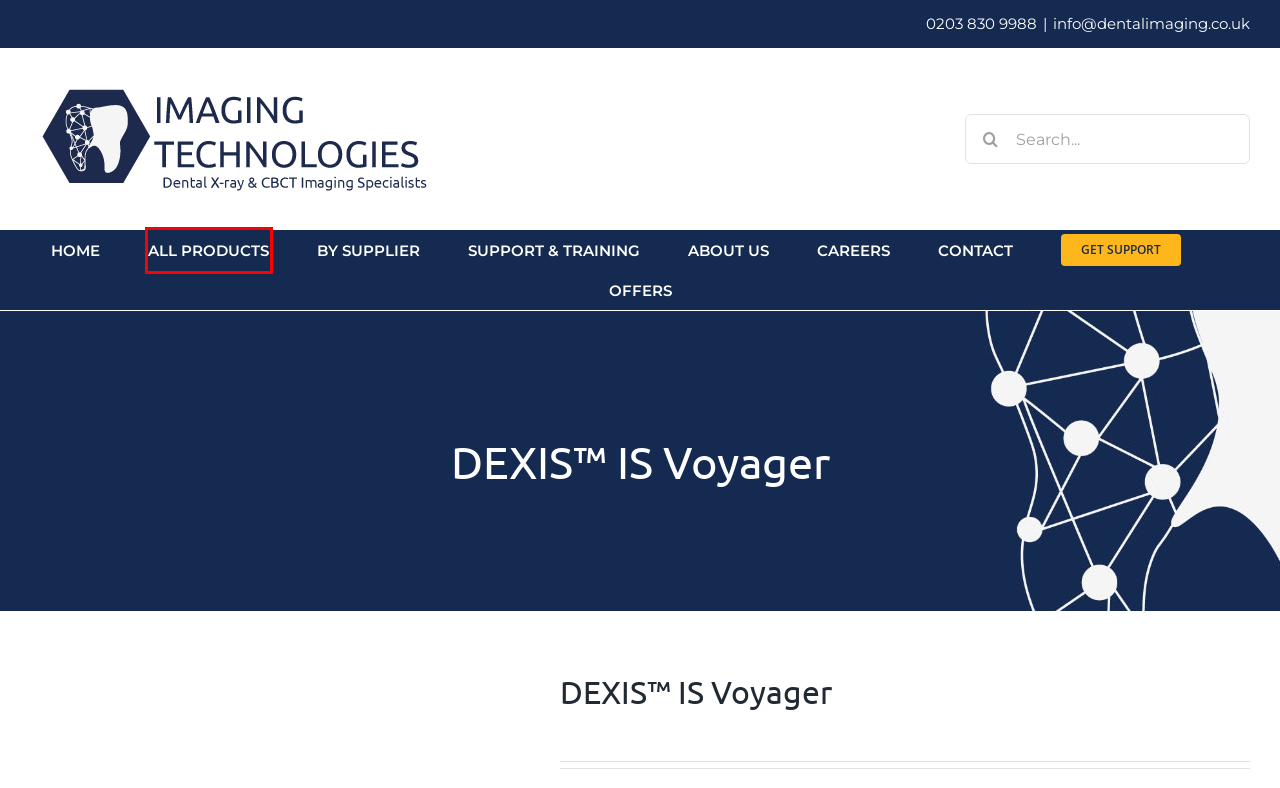Examine the screenshot of a webpage with a red bounding box around a UI element. Your task is to identify the webpage description that best corresponds to the new webpage after clicking the specified element. The given options are:
A. All Products Archives | Imaging Technologies and X-ray
B. Contact | Imaging Technologies Imaging Technologies and X-ray
C. TeamViewer
D. Dental Imaging Supplier | Dental Imaging Technologies
E. Training and support - Imaging Technologies and X-ray
F. About Us | Imaging Technologies Imaging Technologies and X-ray
G. CAREERS | Imaging Technologies Imaging Technologies and X-ray
H. Offers | Imaging Technologies Imaging Technologies and X-ray

A